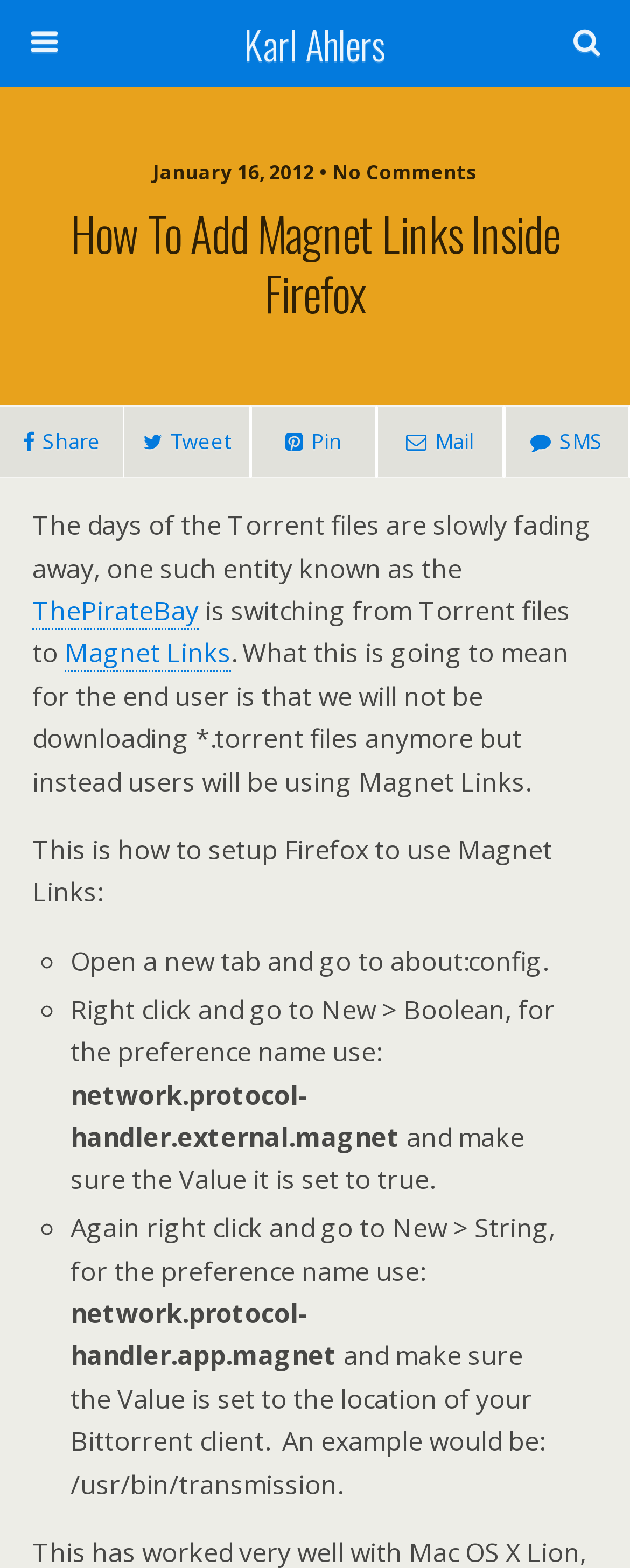Locate the bounding box coordinates of the clickable region to complete the following instruction: "Visit Karl Ahlers' homepage."

[0.16, 0.0, 0.84, 0.056]